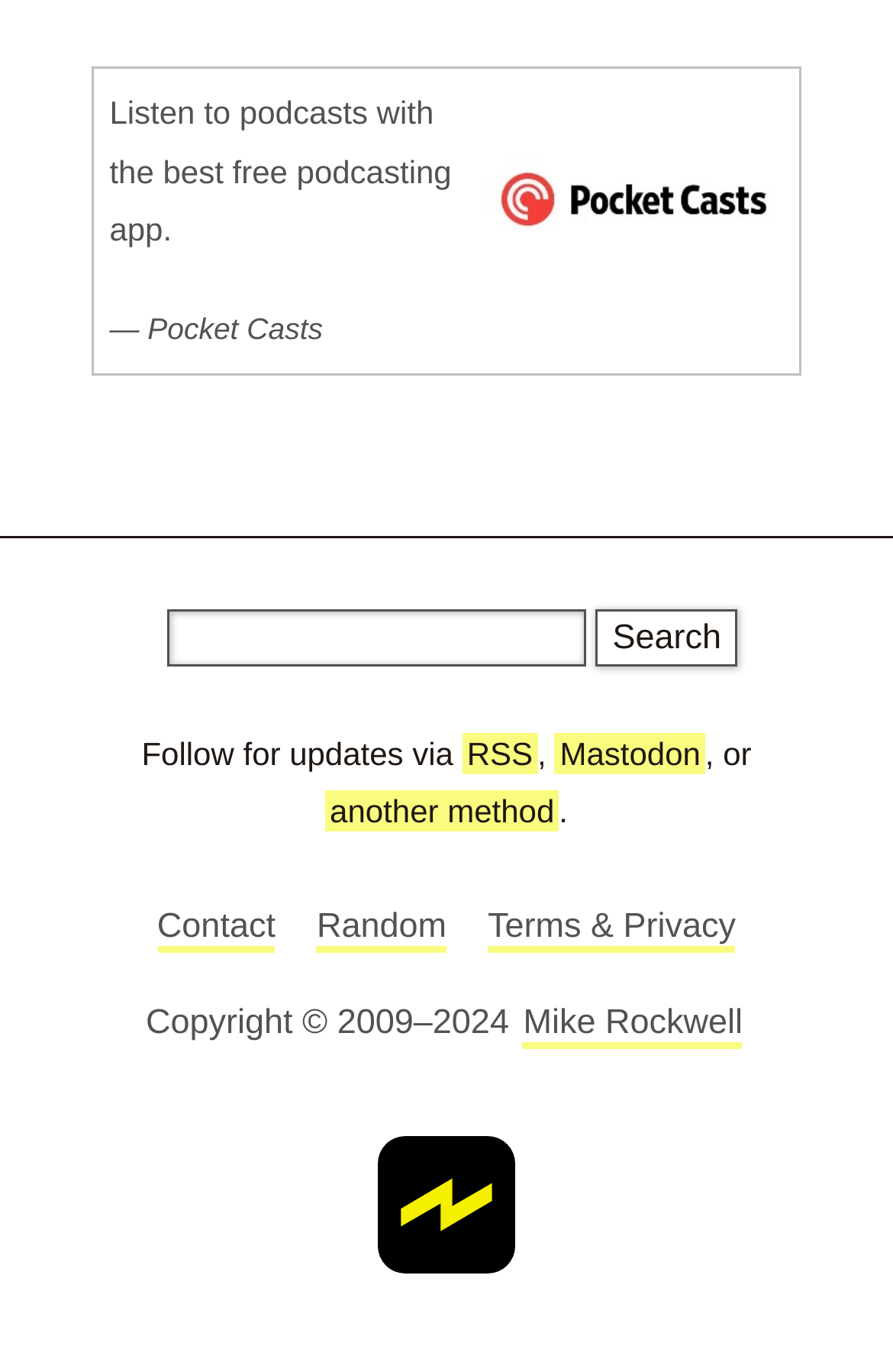Point out the bounding box coordinates of the section to click in order to follow this instruction: "Search for a podcast".

[0.186, 0.444, 0.656, 0.486]